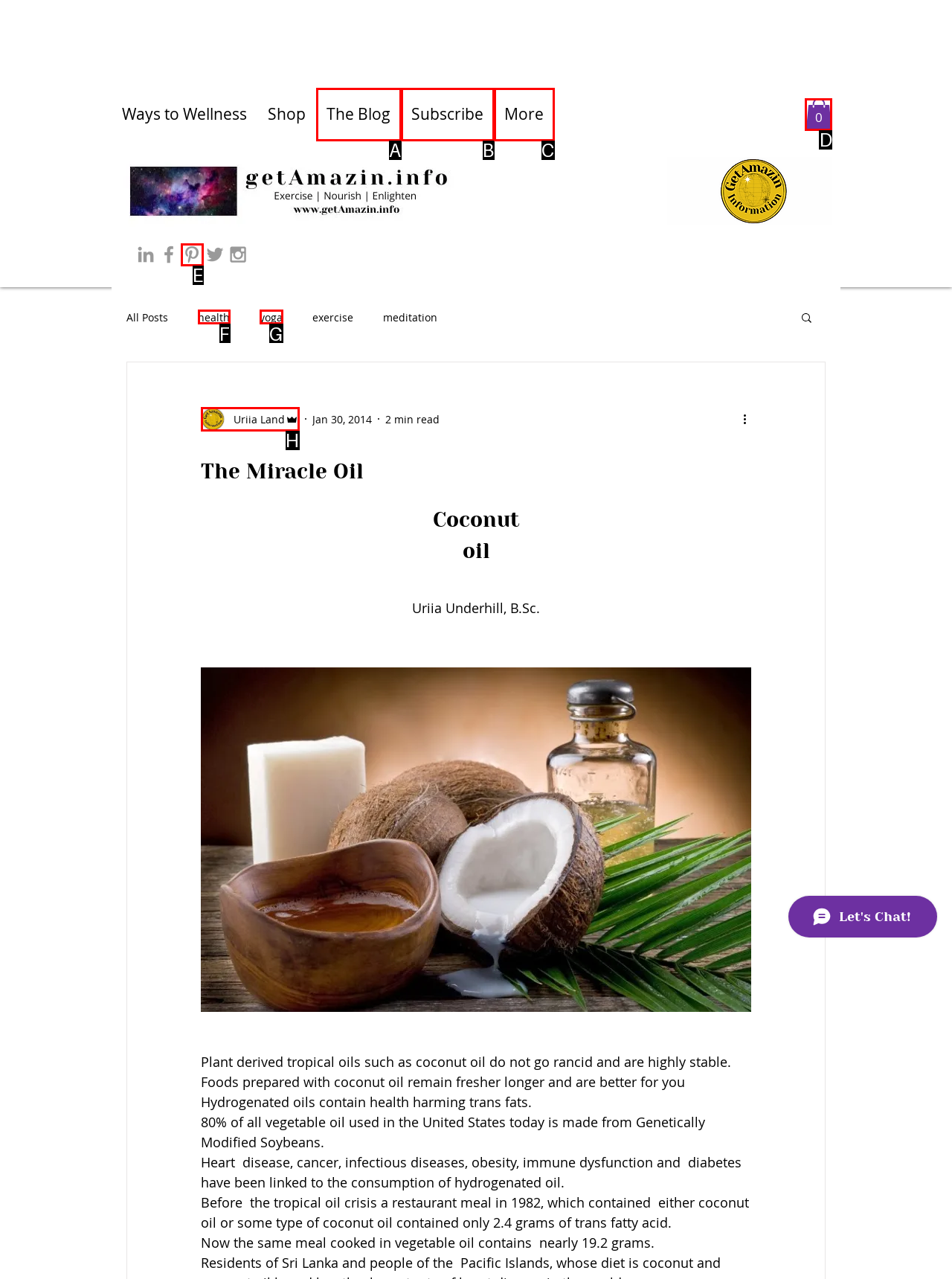Identify the appropriate lettered option to execute the following task: Click on the Cart button
Respond with the letter of the selected choice.

D